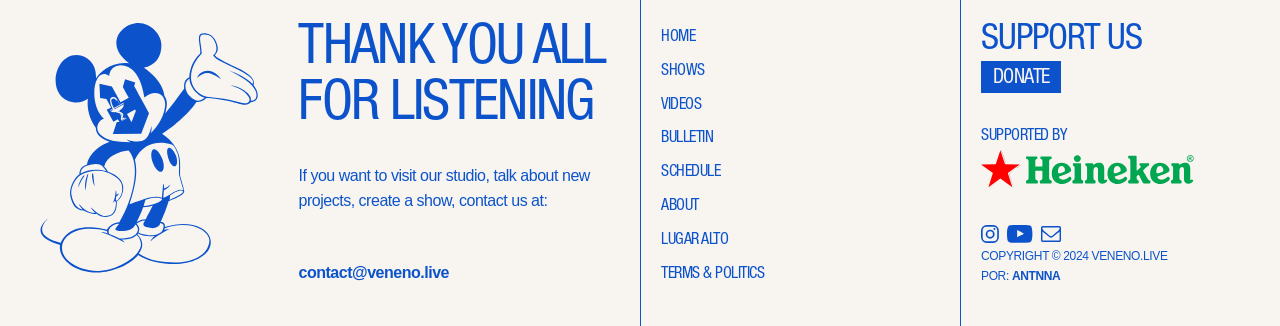Please specify the bounding box coordinates in the format (top-left x, top-left y, bottom-right x, bottom-right y), with values ranging from 0 to 1. Identify the bounding box for the UI component described as follows: Schedule

[0.516, 0.507, 0.563, 0.557]